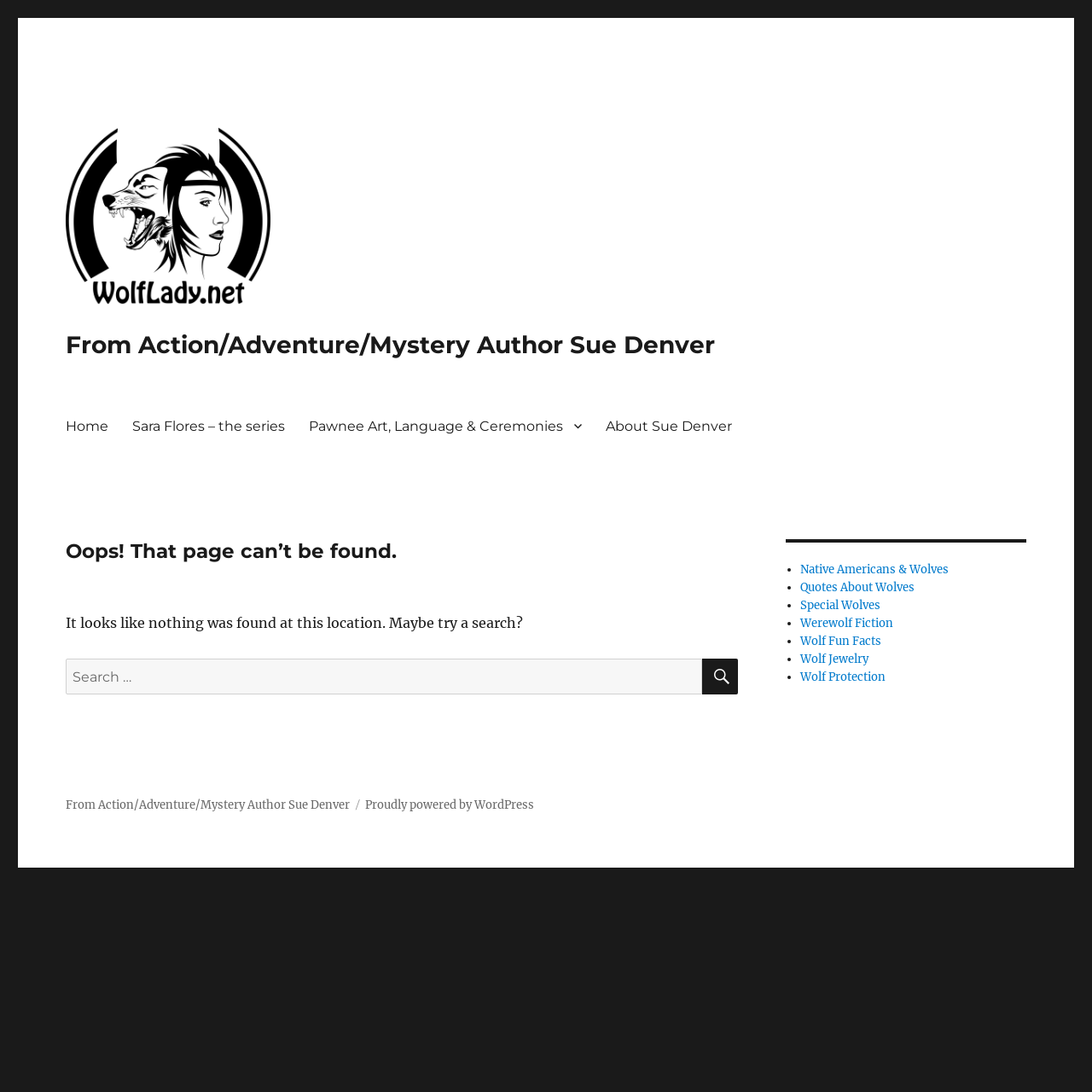Determine the bounding box coordinates of the UI element described below. Use the format (top-left x, top-left y, bottom-right x, bottom-right y) with floating point numbers between 0 and 1: WordPress.org

None